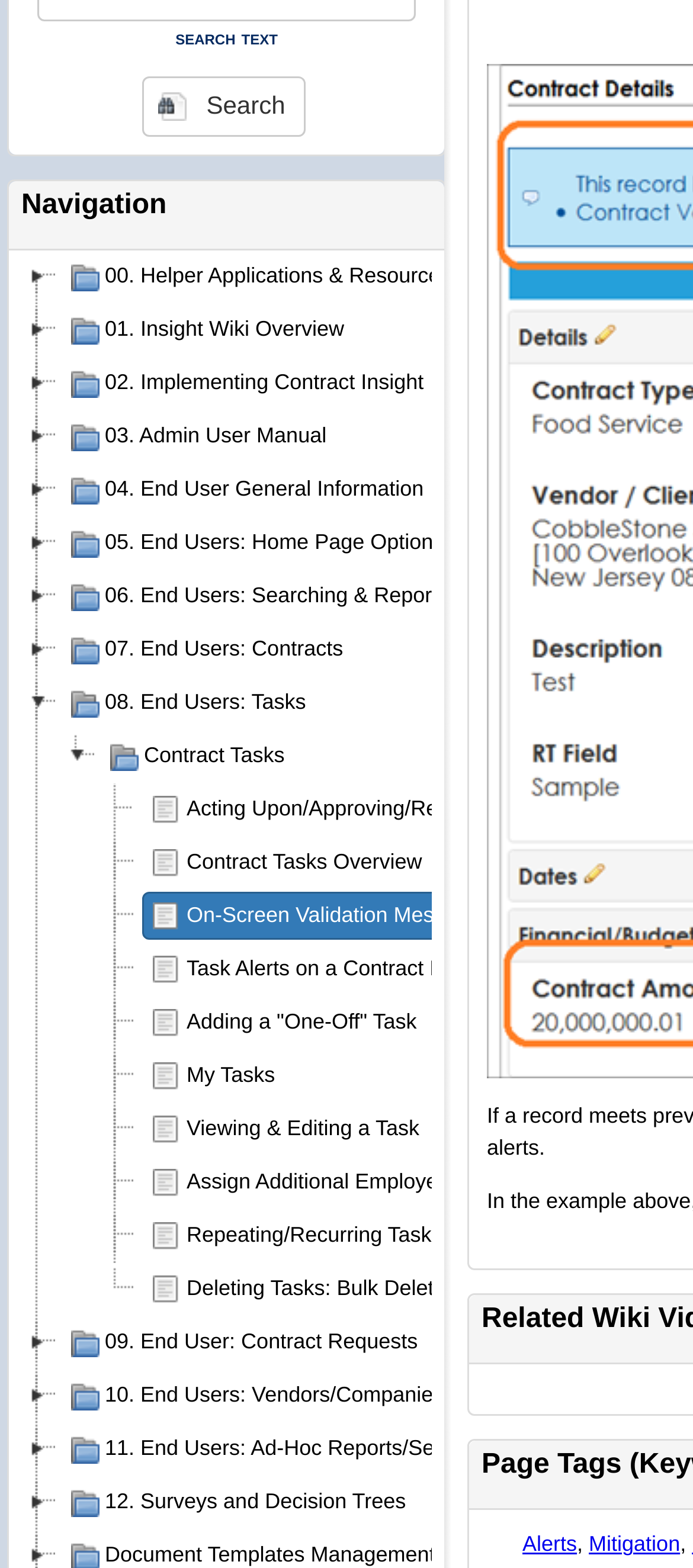Using the provided description Alerts, find the bounding box coordinates for the UI element. Provide the coordinates in (top-left x, top-left y, bottom-right x, bottom-right y) format, ensuring all values are between 0 and 1.

[0.754, 0.977, 0.833, 0.993]